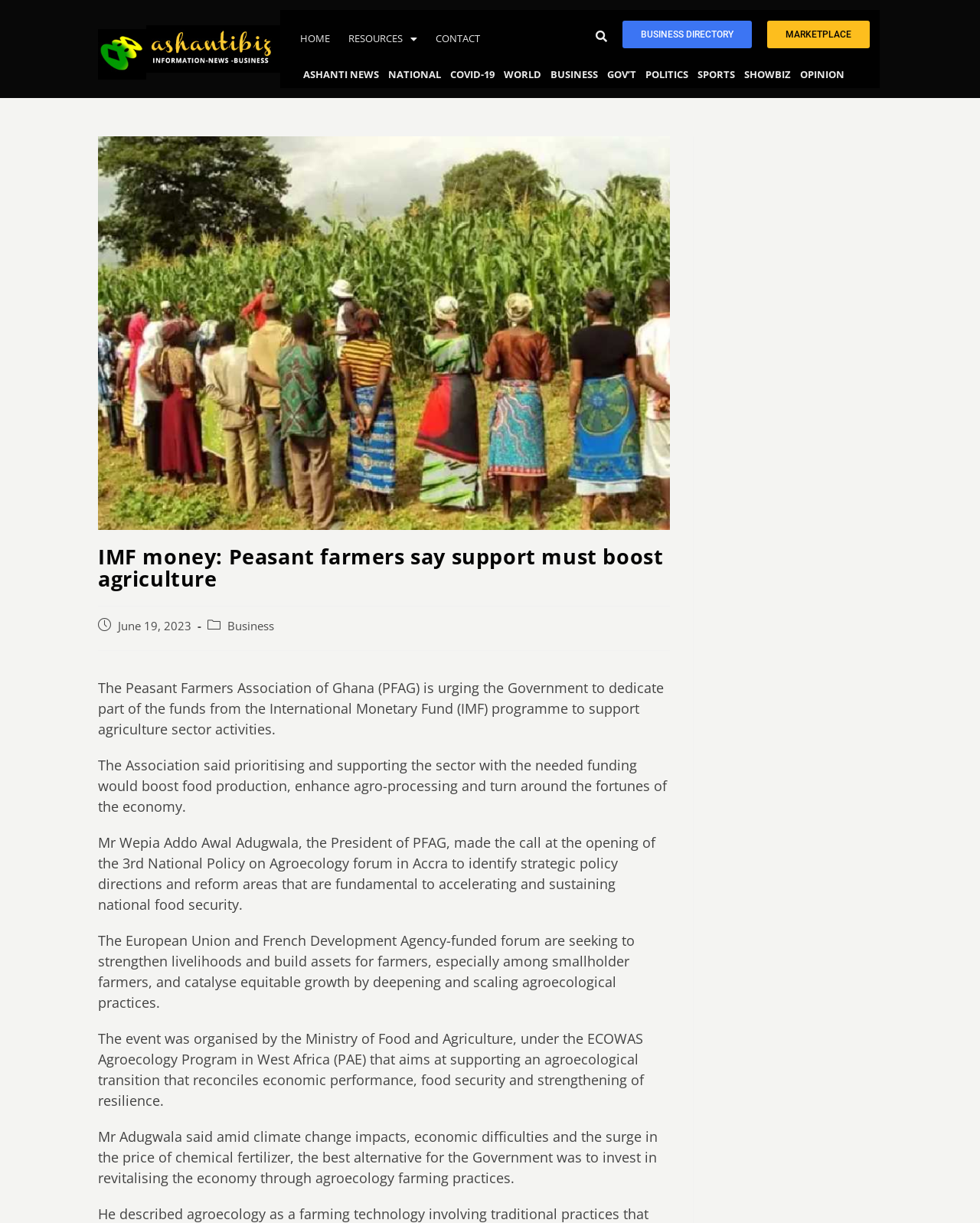Summarize the webpage with intricate details.

The webpage appears to be a news article from Ashantibiz, with the title "IMF money: Peasant farmers say support must boost agriculture". At the top of the page, there is a navigation menu with links to "HOME", "RESOURCES", "CONTACT", and a search bar. Below the navigation menu, there are links to various categories such as "BUSINESS DIRECTORY", "MARKETPLACE", "ASHANTI NEWS", "NATIONAL", "COVID-19", "WORLD", "BUSINESS", "GOV'T", "POLITICS", "SPORTS", "SHOWBIZ", and "OPINION".

The main content of the page is an article about the Peasant Farmers Association of Ghana (PFAG) urging the Government to dedicate part of the funds from the International Monetary Fund (IMF) programme to support agriculture sector activities. The article is accompanied by an image related to the topic.

The article is divided into several paragraphs, with the first paragraph stating the PFAG's request to the Government. The subsequent paragraphs provide more details about the benefits of supporting the agriculture sector, including boosting food production, enhancing agro-processing, and turning around the fortunes of the economy.

There are six paragraphs in total, with the last paragraph mentioning the event organized by the Ministry of Food and Agriculture, under the ECOWAS Agroecology Program in West Africa (PAE), which aims to support an agroecological transition that reconciles economic performance, food security, and strengthening of resilience.